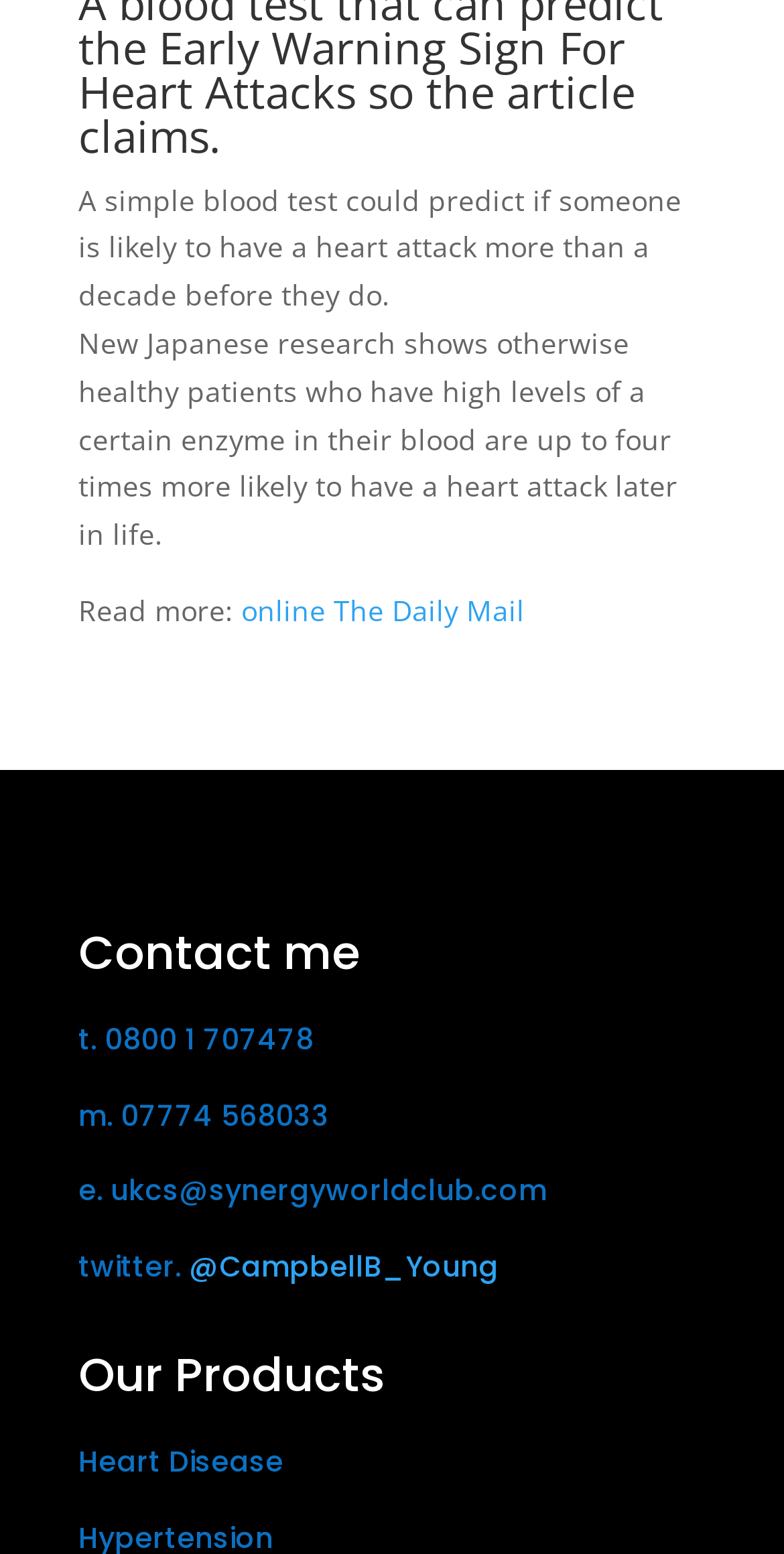Determine the bounding box for the described HTML element: "Contact me". Ensure the coordinates are four float numbers between 0 and 1 in the format [left, top, right, bottom].

[0.1, 0.592, 0.459, 0.634]